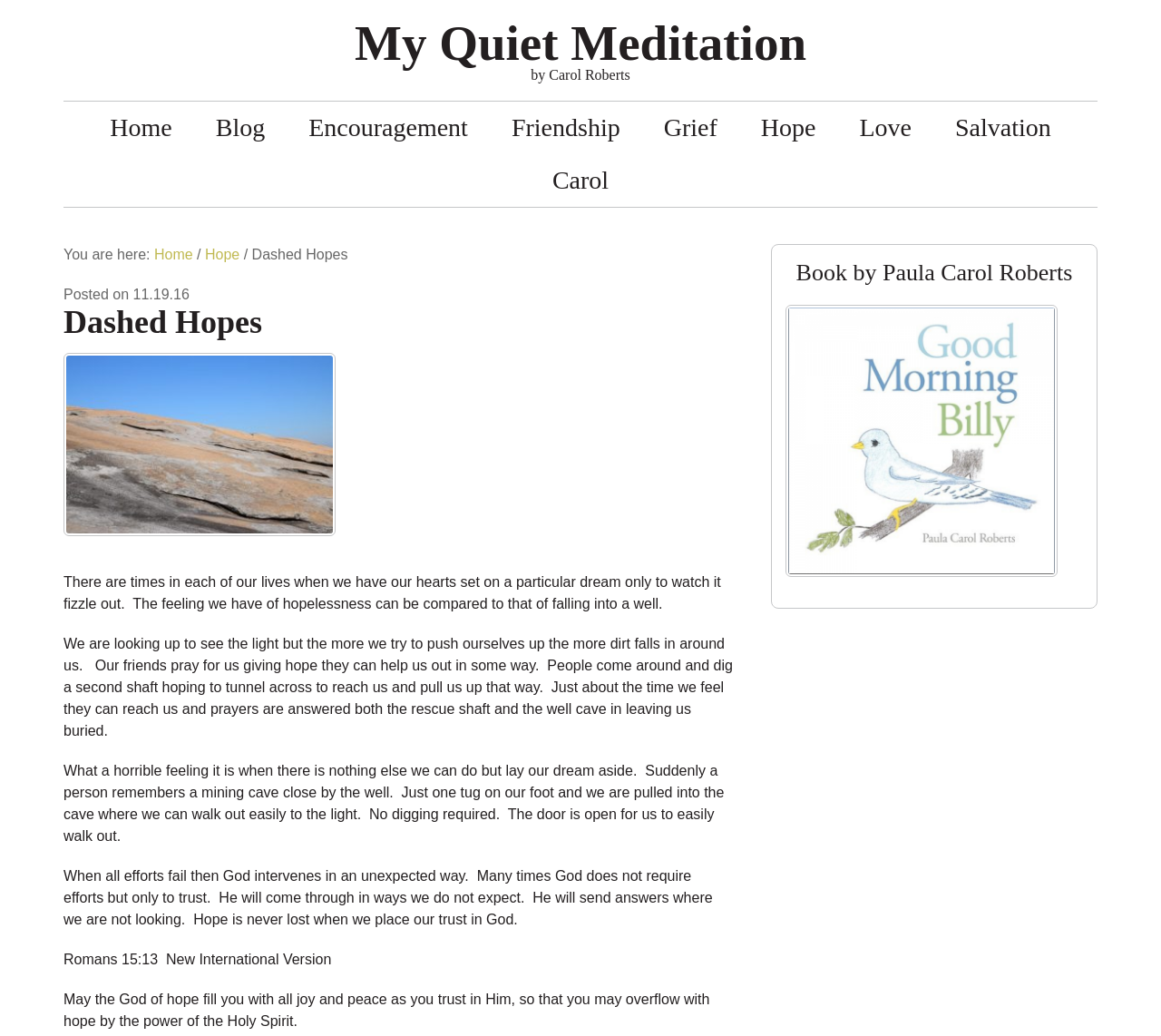Locate the bounding box of the UI element based on this description: "title="Good Morning Billy"". Provide four float numbers between 0 and 1 as [left, top, right, bottom].

[0.677, 0.555, 0.911, 0.57]